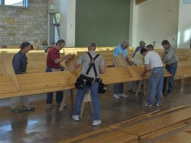Explain the details of the image you are viewing.

The image captures a group of men working collaboratively inside a spacious hall, likely within a church or community center. They are engaged in a woodworking project, carefully assembling wooden beams or structures, highlighting a spirit of teamwork and dedication. The backdrop features a mix of stone and modern walls, emphasizing the blend of tradition and contemporary design in the space. The wooden materials, placed neatly on temporary supports, signify an ongoing effort to enhance or renovate the facility, reflecting the community's commitment to stewardship and service. This scene showcases the active participation of parishioners in contributing to their church's mission and needs, reinforcing the values of collaboration and commitment within their community.